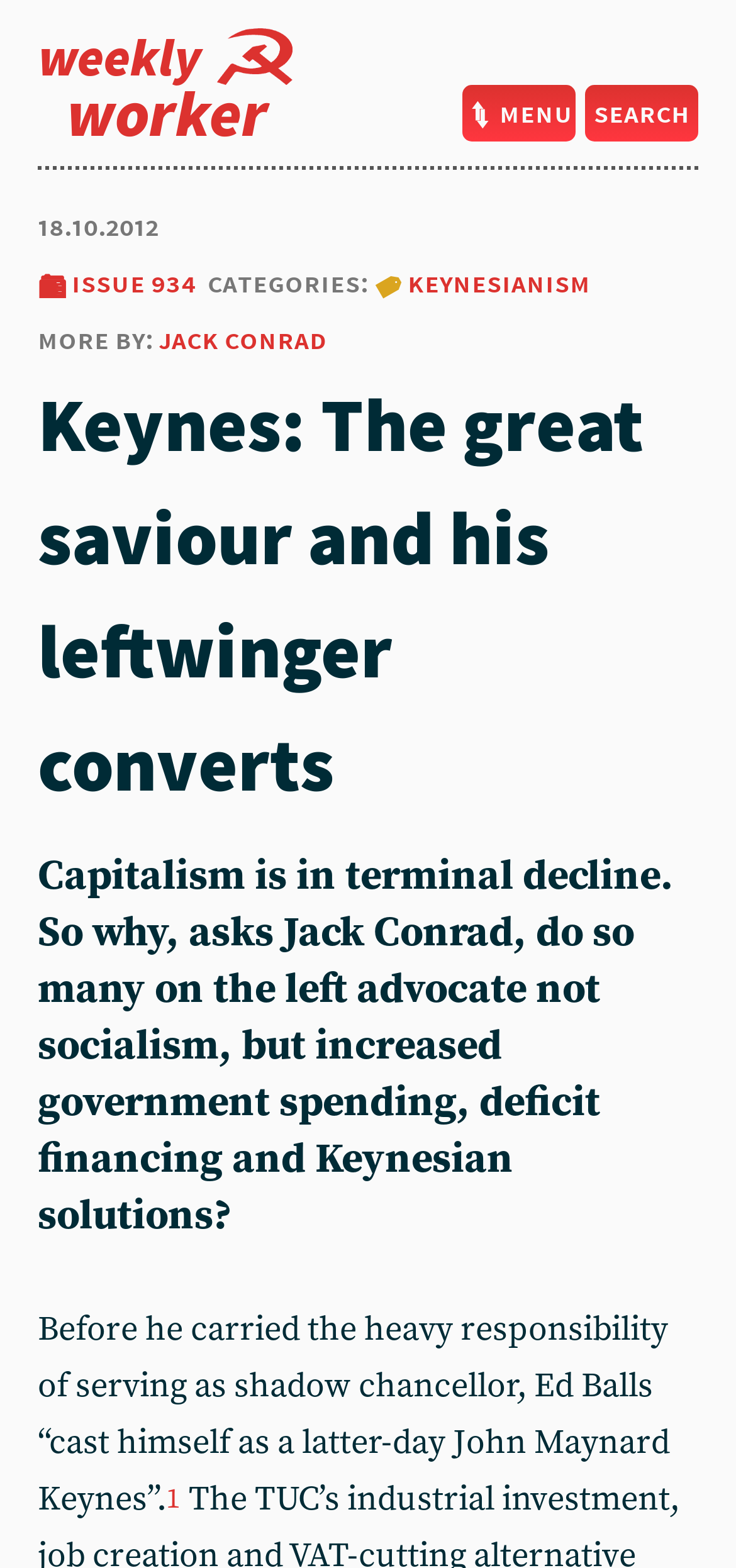What is the name of the person mentioned in the article?
Look at the image and provide a detailed response to the question.

I found the name of the person mentioned in the article by reading the article content, specifically the sentence 'Before he carried the heavy responsibility of serving as shadow chancellor, Ed Balls “cast himself as a latter-day John Maynard Keynes”.'